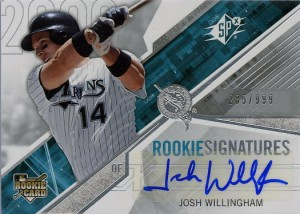Describe the image thoroughly, including all noticeable details.

The image features a collectible sports card showcasing a rookie signature of Josh Willingham, a former professional baseball player. The card design highlights Willingham in a Miami Marlins uniform, prominently displaying the number "14" on his jersey. His dynamic batting pose captures the essence of his athleticism and skill. The card includes the text "ROOKIE SIGNATURES OF" with Willingham's name clearly presented below. Additionally, the card is numbered 285 out of 999, indicating its limited production. The elegant, modern design features a blend of metallic and geometric patterns, enhancing the card's appeal to collectors and fans alike.